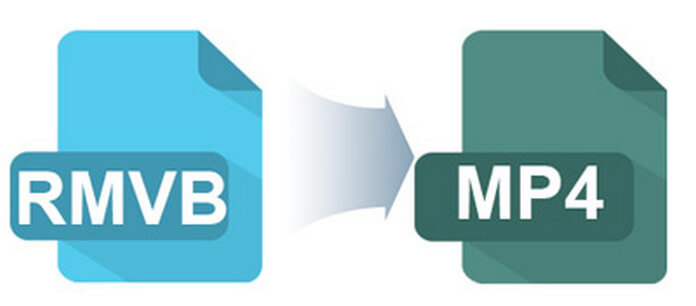What is the target format?
Based on the image, answer the question with as much detail as possible.

The target format is highlighted with a bold label on the green file icon on the right, which is labeled as MP4, indicating that it is the desired format for the converted file.